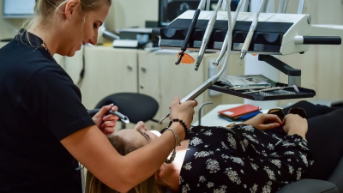Analyze the image and describe all key details you can observe.

In this image, a dental professional is attending to a patient who is reclining in a dental chair. The practitioner, dressed in black, appears focused as she uses dental tools to conduct a procedure, possibly a check-up or treatment. The patient, a woman with long hair, is positioned comfortably and is wearing a patterned blouse, lying back as the examination takes place. The clinical setting is evident, with dental equipment and instruments neatly organized in the background, reflecting a professional and sterile environment. This scene offers a glimpse into the important processes involved in dental care, highlighting the relationship between patient and provider in a modern dental office.